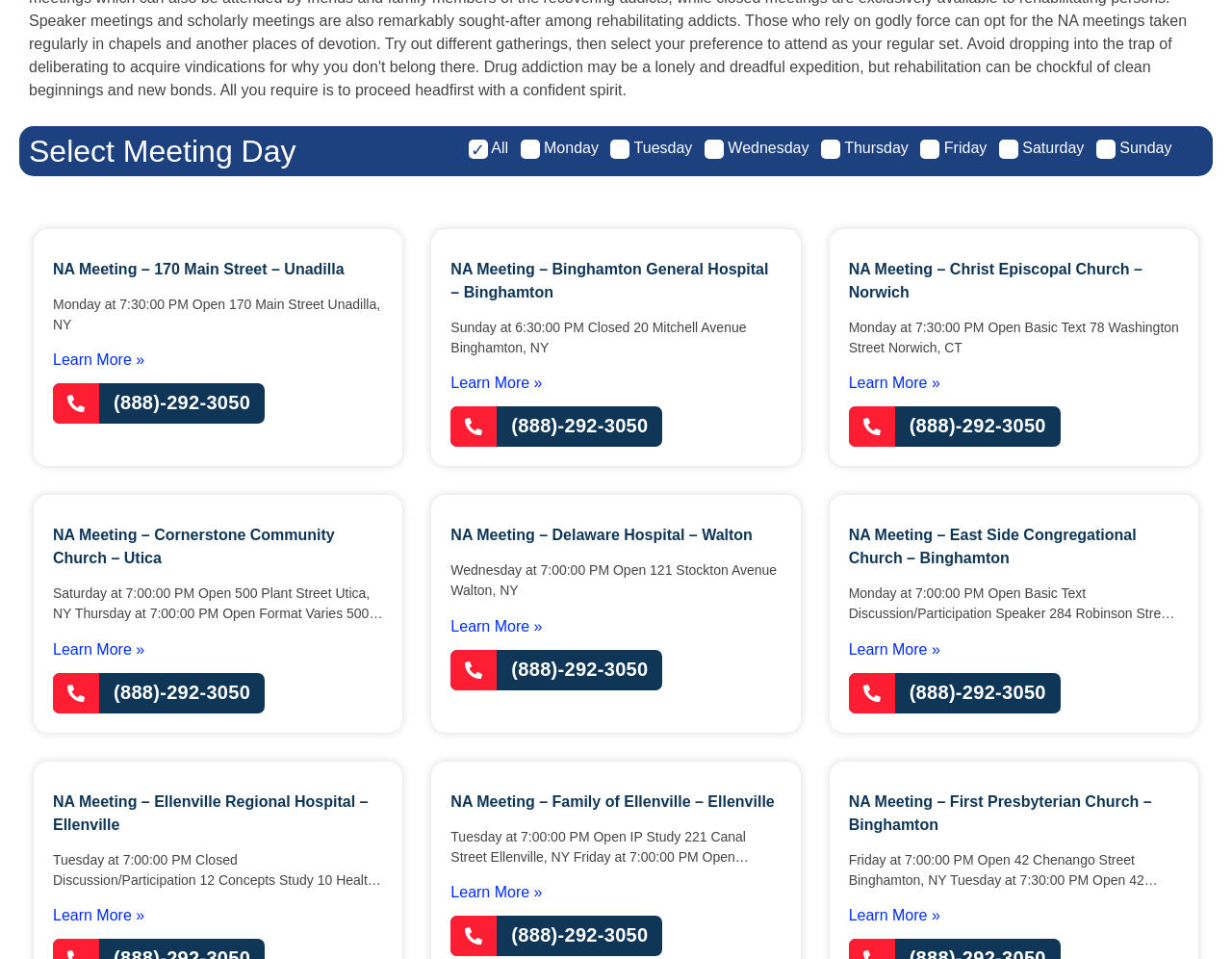Pinpoint the bounding box coordinates of the clickable element needed to complete the instruction: "Learn more about NA Meeting – Cornerstone Community Church – Utica". The coordinates should be provided as four float numbers between 0 and 1: [left, top, right, bottom].

[0.043, 0.668, 0.117, 0.685]